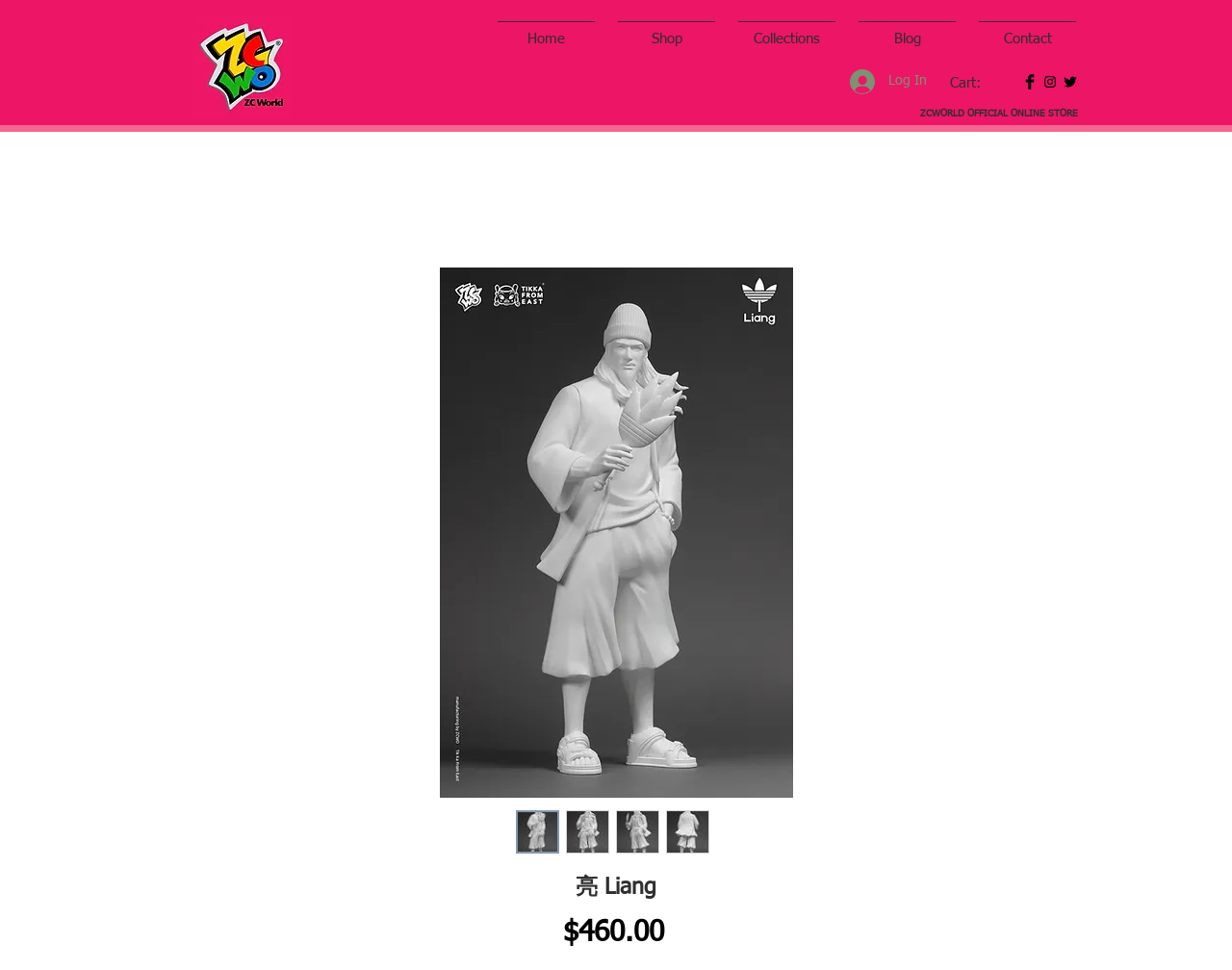Bounding box coordinates are specified in the format (top-left x, top-left y, bottom-right x, bottom-right y). All values are floating point numbers bounded between 0 and 1. Please provide the bounding box coordinate of the region this sentence describes: Cart:

[0.771, 0.077, 0.816, 0.094]